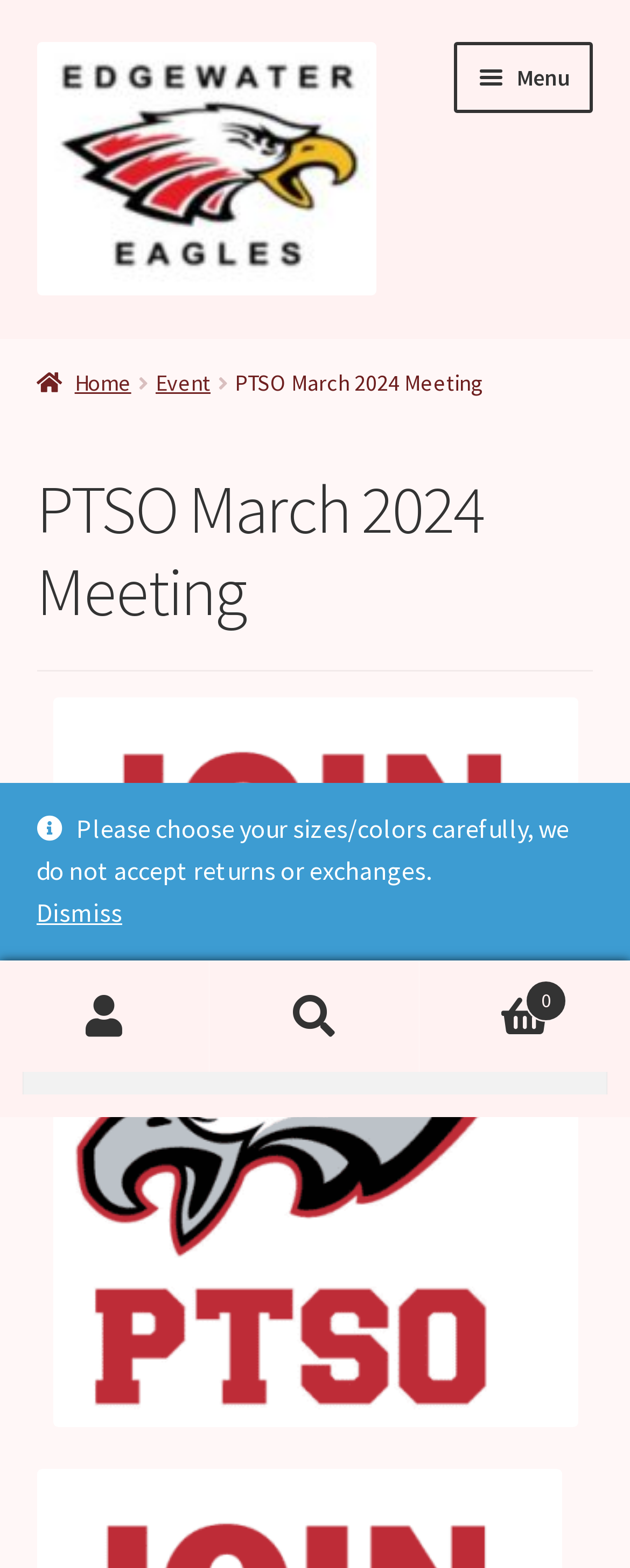Locate and extract the text of the main heading on the webpage.

PTSO March 2024 Meeting